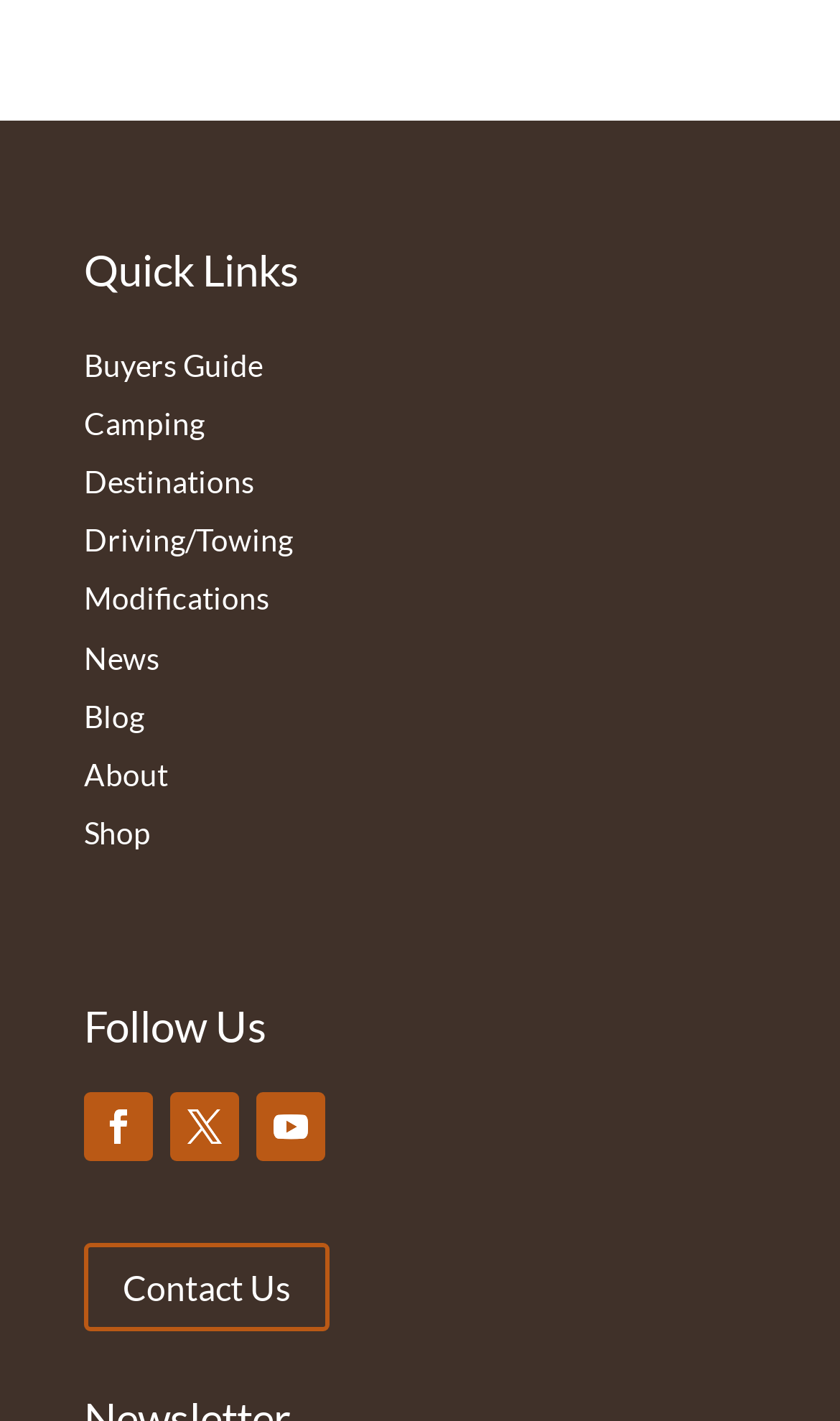Please identify the bounding box coordinates of the area that needs to be clicked to fulfill the following instruction: "Follow on Facebook."

[0.1, 0.769, 0.182, 0.817]